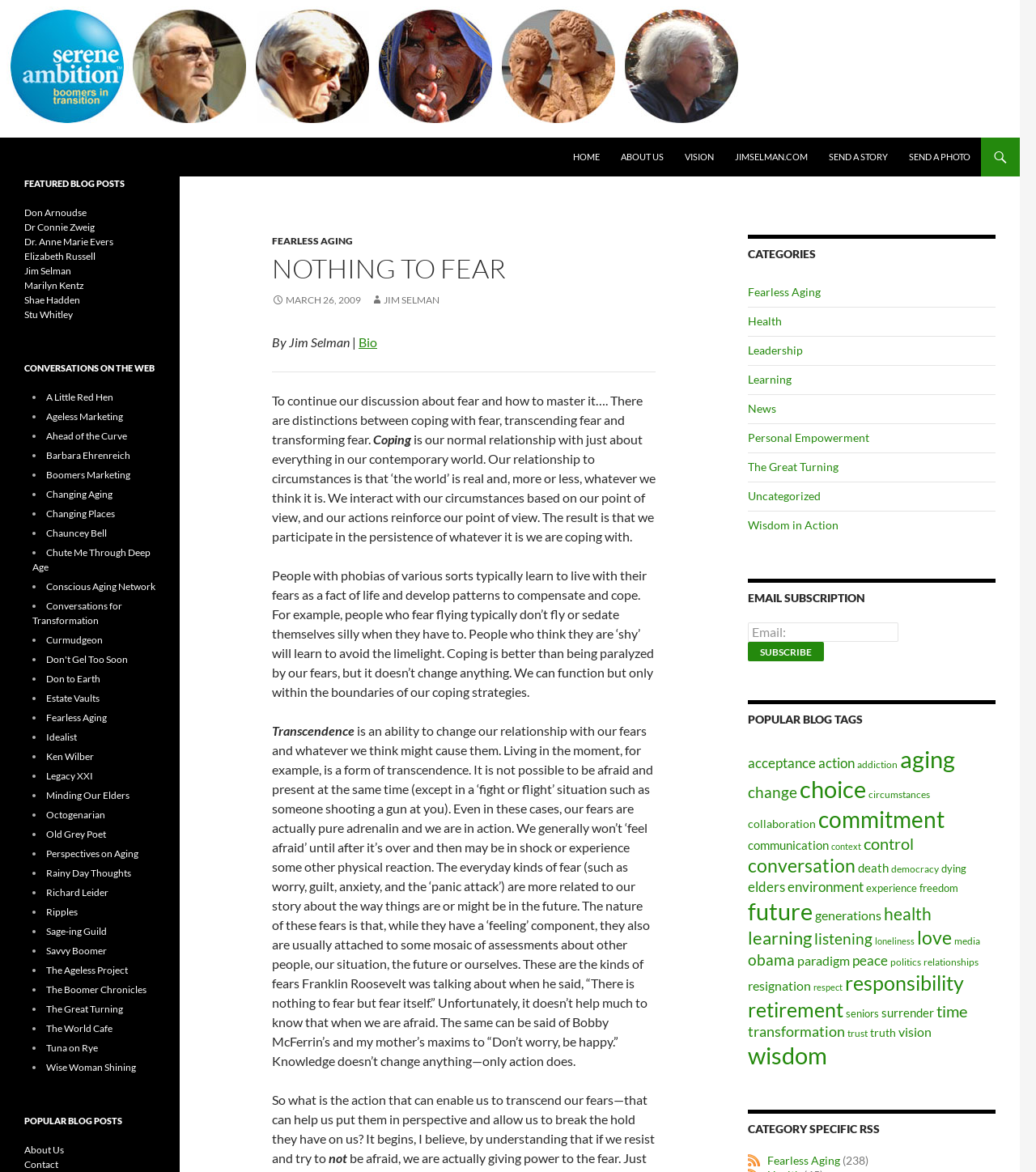Specify the bounding box coordinates of the element's region that should be clicked to achieve the following instruction: "Click on the 'HOME' link". The bounding box coordinates consist of four float numbers between 0 and 1, in the format [left, top, right, bottom].

[0.544, 0.117, 0.588, 0.151]